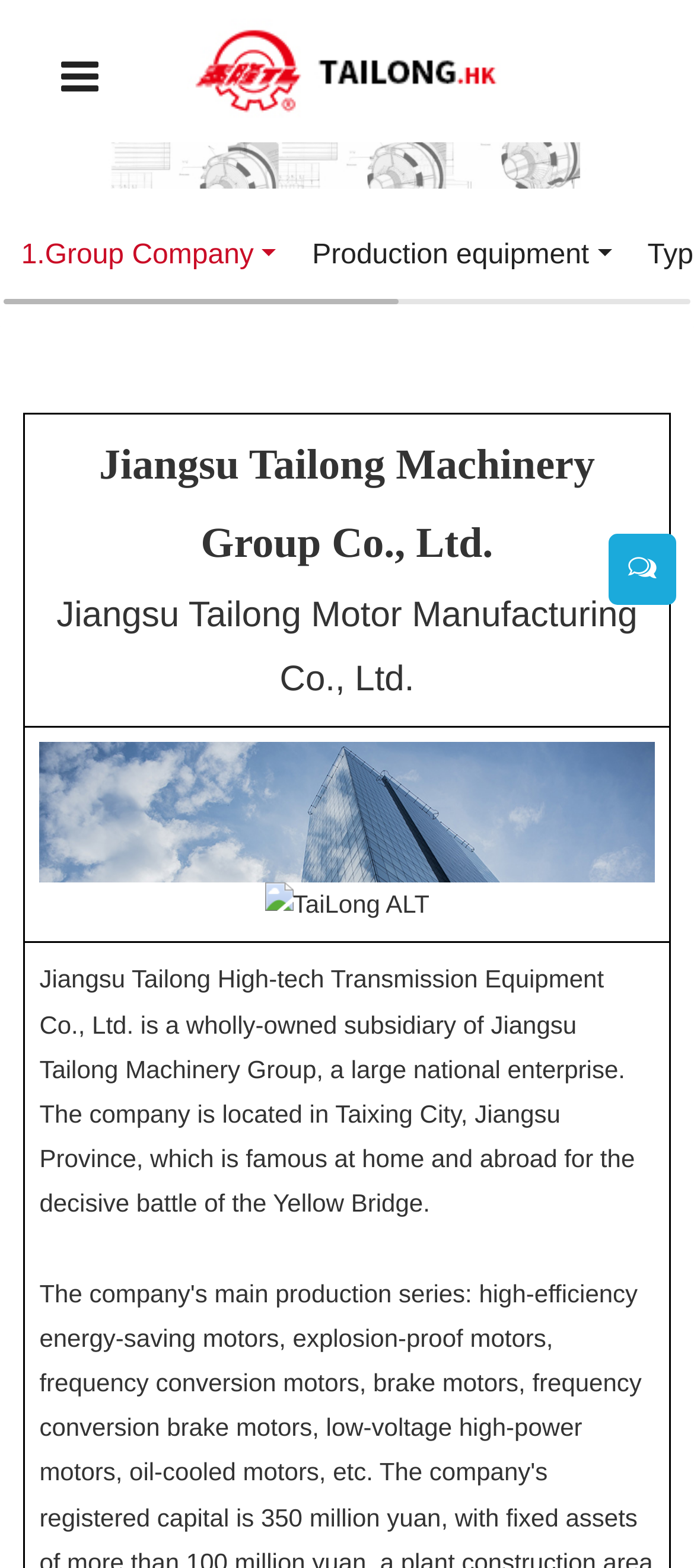How many rows are in the grid?
Refer to the image and provide a one-word or short phrase answer.

2